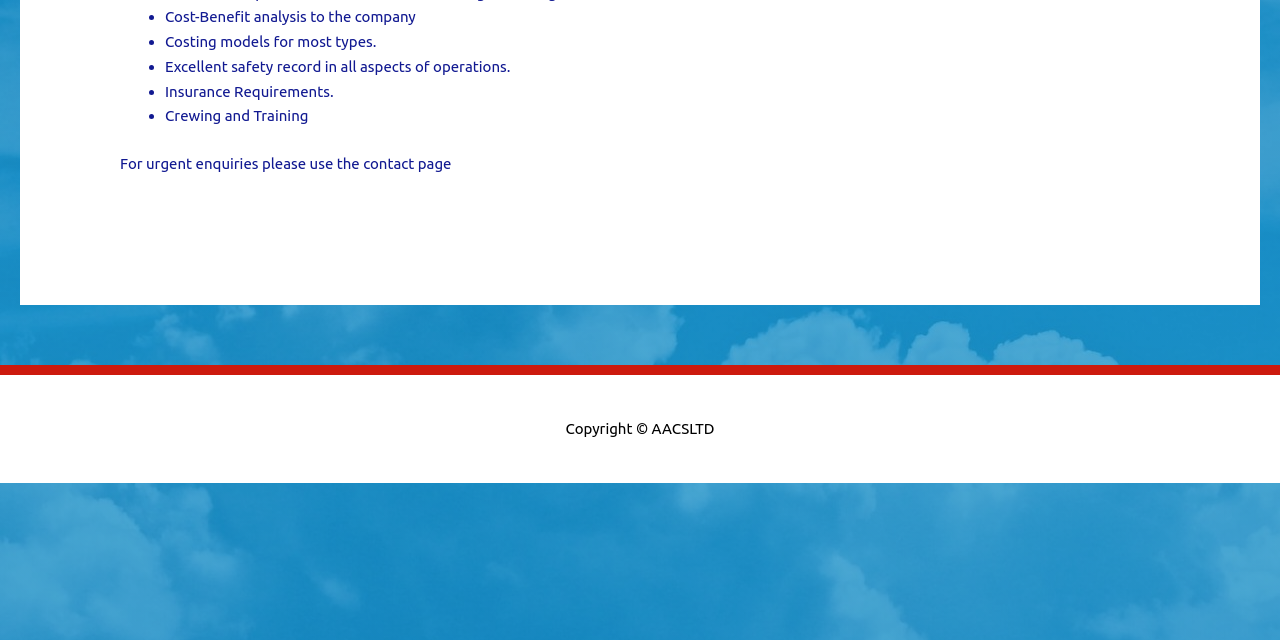Provide the bounding box coordinates of the HTML element this sentence describes: "contact". The bounding box coordinates consist of four float numbers between 0 and 1, i.e., [left, top, right, bottom].

[0.284, 0.242, 0.324, 0.268]